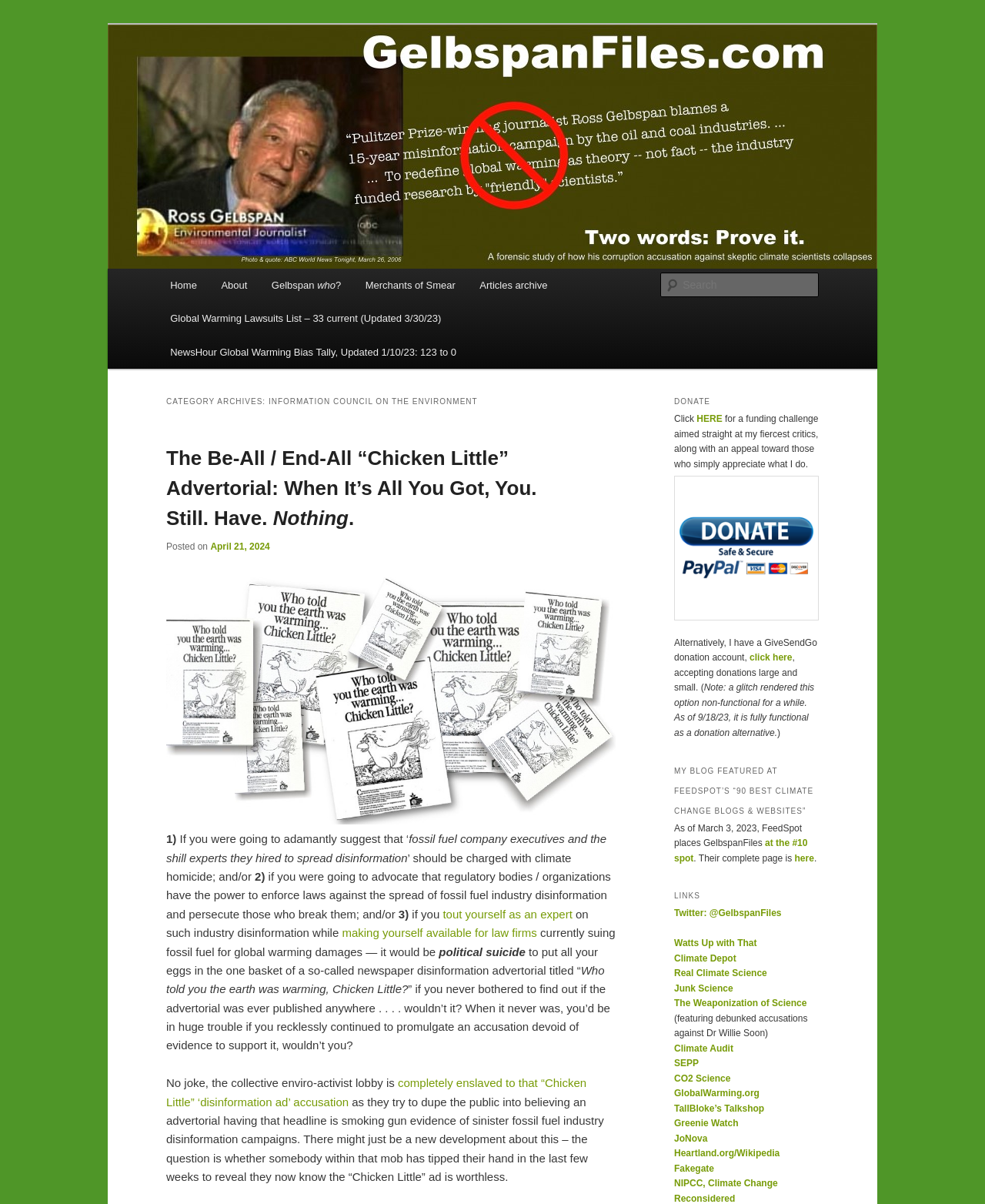Find the bounding box coordinates of the element you need to click on to perform this action: 'Read the article 'The Be-All / End-All “Chicken Little” Advertorial: When It’s All You Got, You. Still. Have. Nothing.''. The coordinates should be represented by four float values between 0 and 1, in the format [left, top, right, bottom].

[0.169, 0.371, 0.545, 0.44]